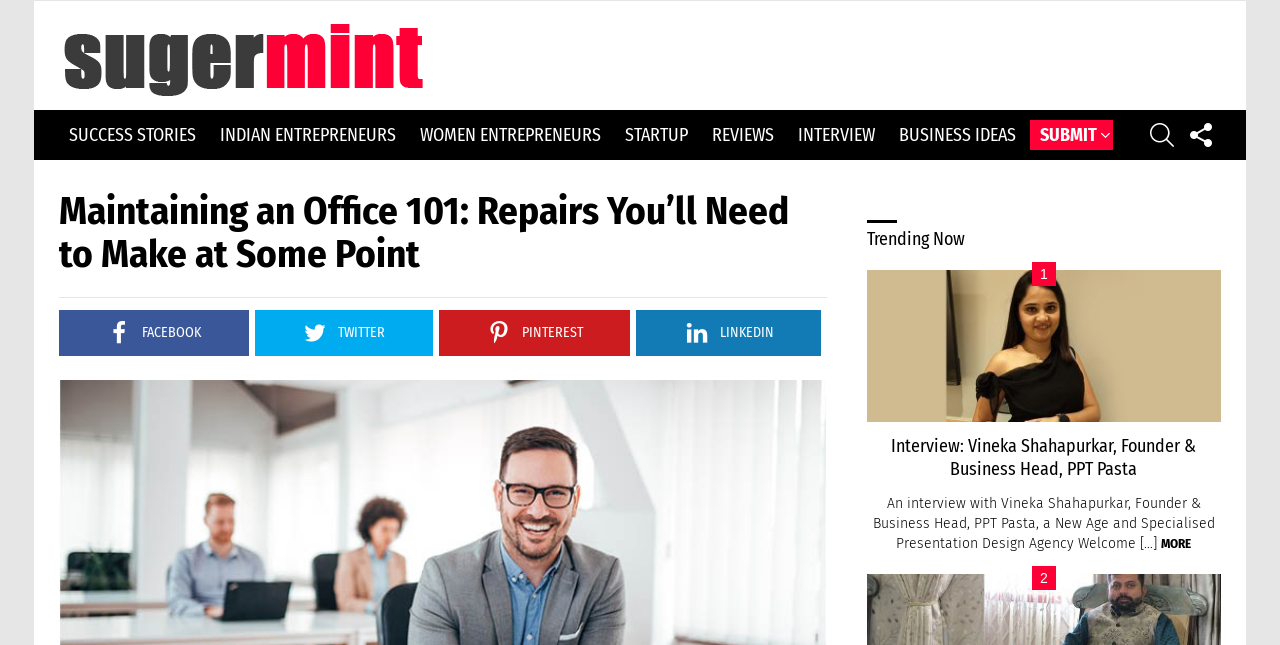Describe every aspect of the webpage in a detailed manner.

The webpage appears to be a blog or article page focused on office maintenance and repairs. At the top, there is a header section with a title "Maintaining an Office 101: Repairs You'll Need to Make at Some Point" and a set of links to social media platforms, including Facebook, Twitter, Instagram, and LinkedIn.

Below the header, there is a navigation menu with links to various categories, such as "SUCCESS STORIES", "INDIAN ENTREPRENEURS", "WOMEN ENTREPRENEURS", "STARTUP", "REVIEWS", "INTERVIEW", "BUSINESS IDEAS", and "SUBMIT". This menu is followed by a search bar and a "FOLLOW US" link.

The main content of the page is an article with a heading "Trending Now" and a featured image of Vineka Shahapurkar, the Founder and Business Head of PPT Pasta. The article is an interview with Vineka Shahapurkar, and it includes a brief summary of the interview and a "MORE" link to read the full article.

On the right side of the page, there is a section with links to other social media platforms, including Facebook, Twitter, Pinterest, and LinkedIn.